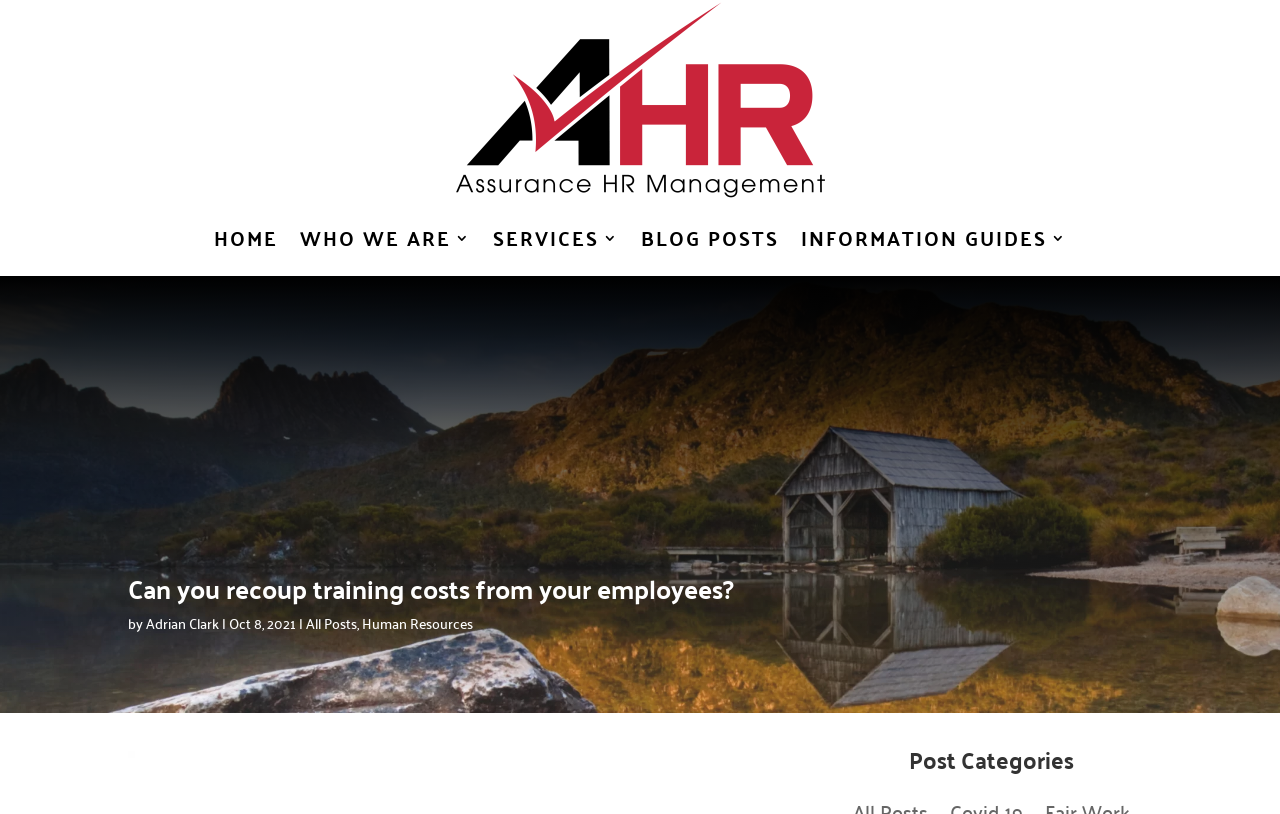What are the categories of blog posts?
Please answer the question with a detailed response using the information from the screenshot.

The categories of blog posts are listed below the publication date, and one of the categories is 'Human Resources', which is a link.